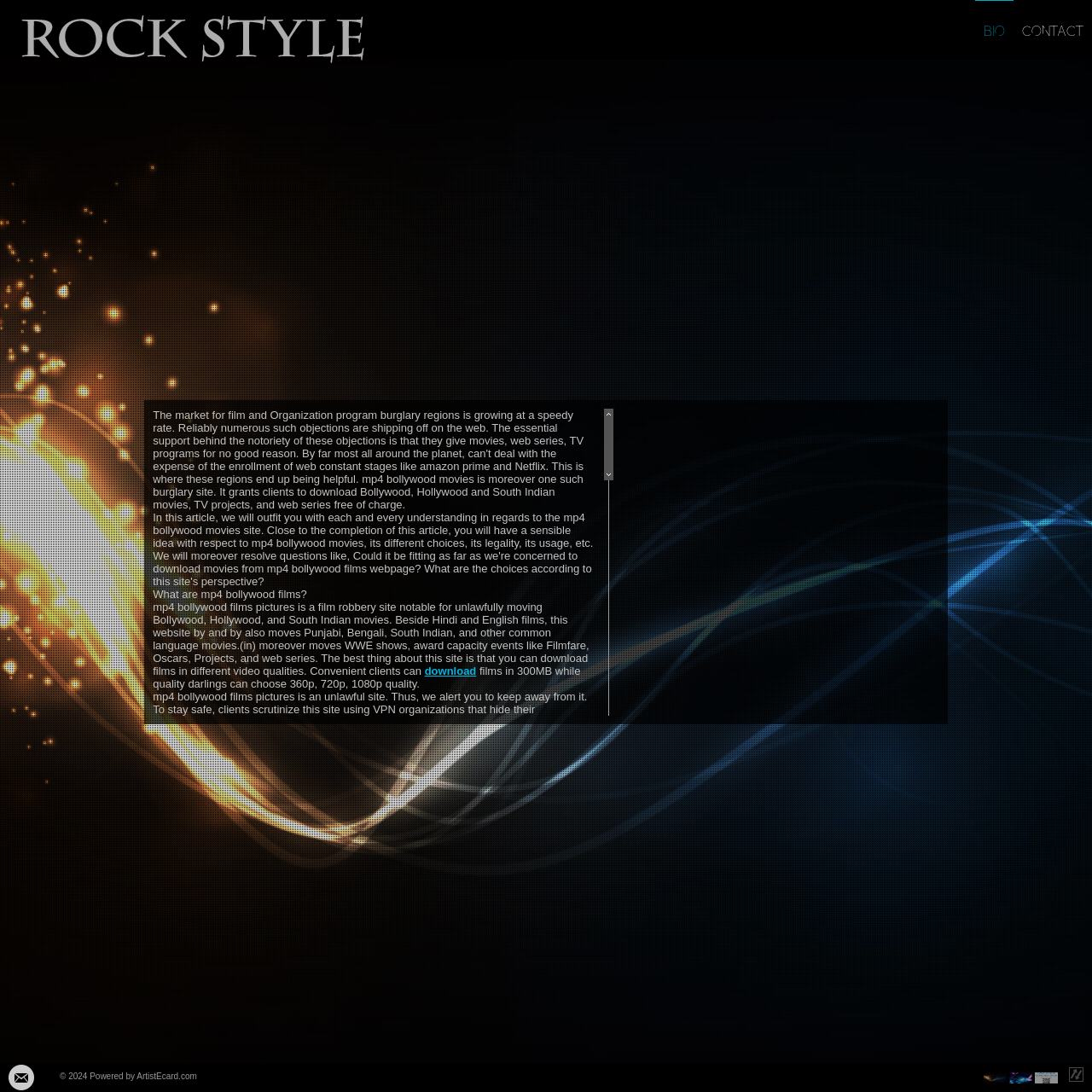What is the consequence of downloading films from robbery destinations in India?
Answer the question with a thorough and detailed explanation.

Based on the StaticText element with OCR text 'I could eventually need to explain that download films from robbery destinations is a bad behavior in India and may land you in steaming hot water..', it can be inferred that downloading films from robbery destinations in India may land you in steaming hot water.